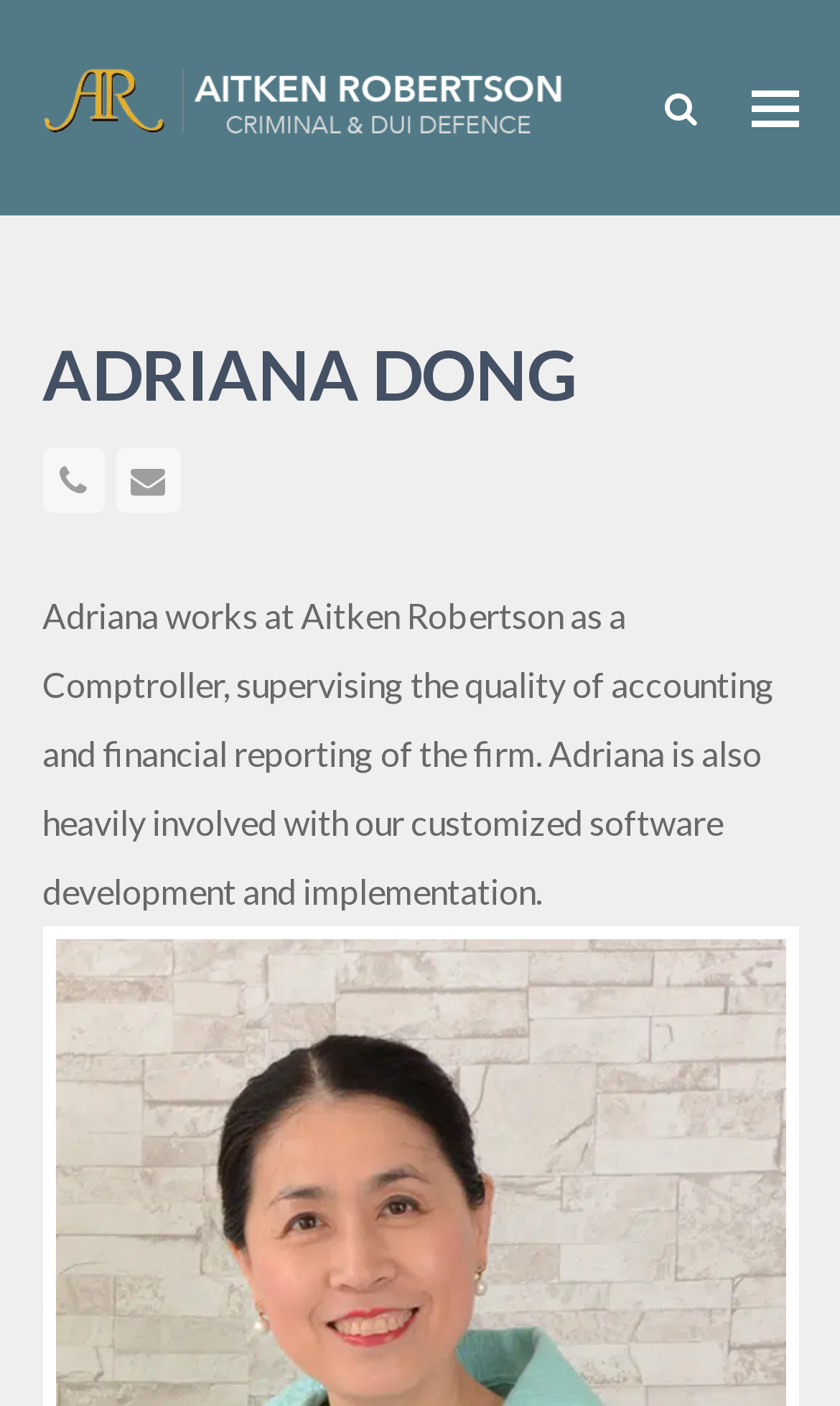Identify the bounding box of the HTML element described as: "Email".

[0.139, 0.319, 0.214, 0.365]